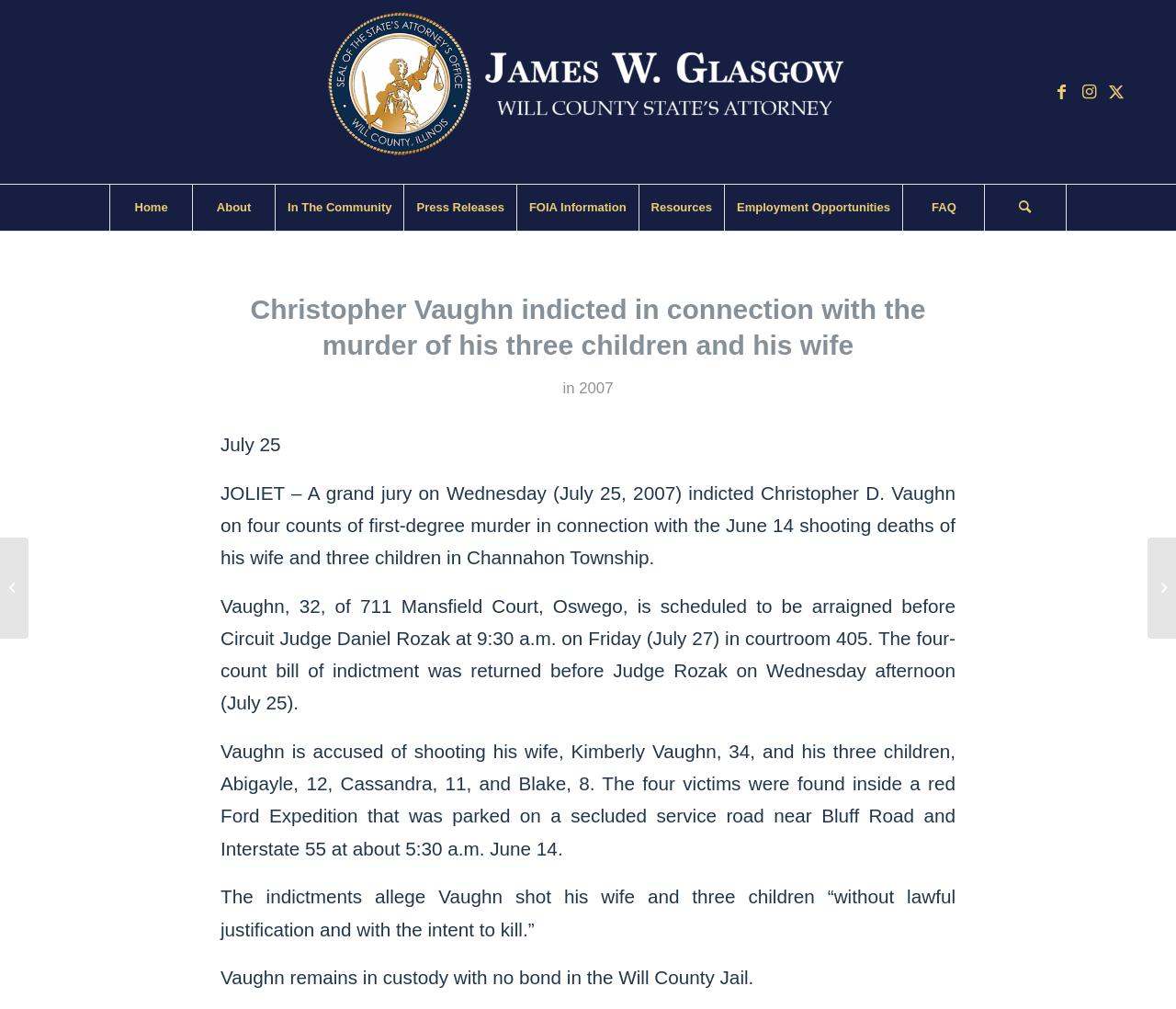What is the name of the person indicted?
Answer the question in as much detail as possible.

The answer can be found in the StaticText element with the text 'JOLIET – A grand jury on Wednesday (July 25, 2007) indicted Christopher D. Vaughn on four counts of first-degree murder...' which is a part of the HeaderAsNonLandmark element.